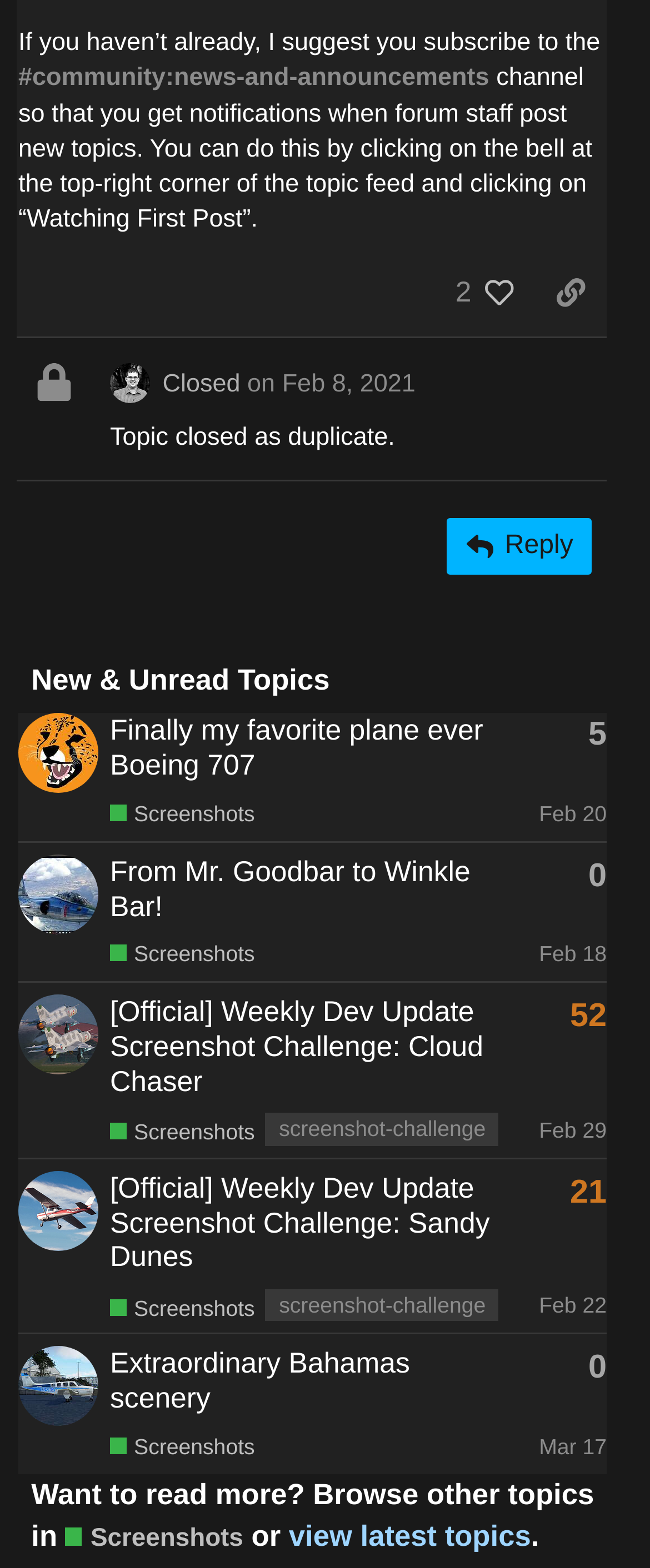Who is the author of the topic 'Finally my favorite plane ever Boeing 707'?
Refer to the image and provide a concise answer in one word or phrase.

Miataboy7635